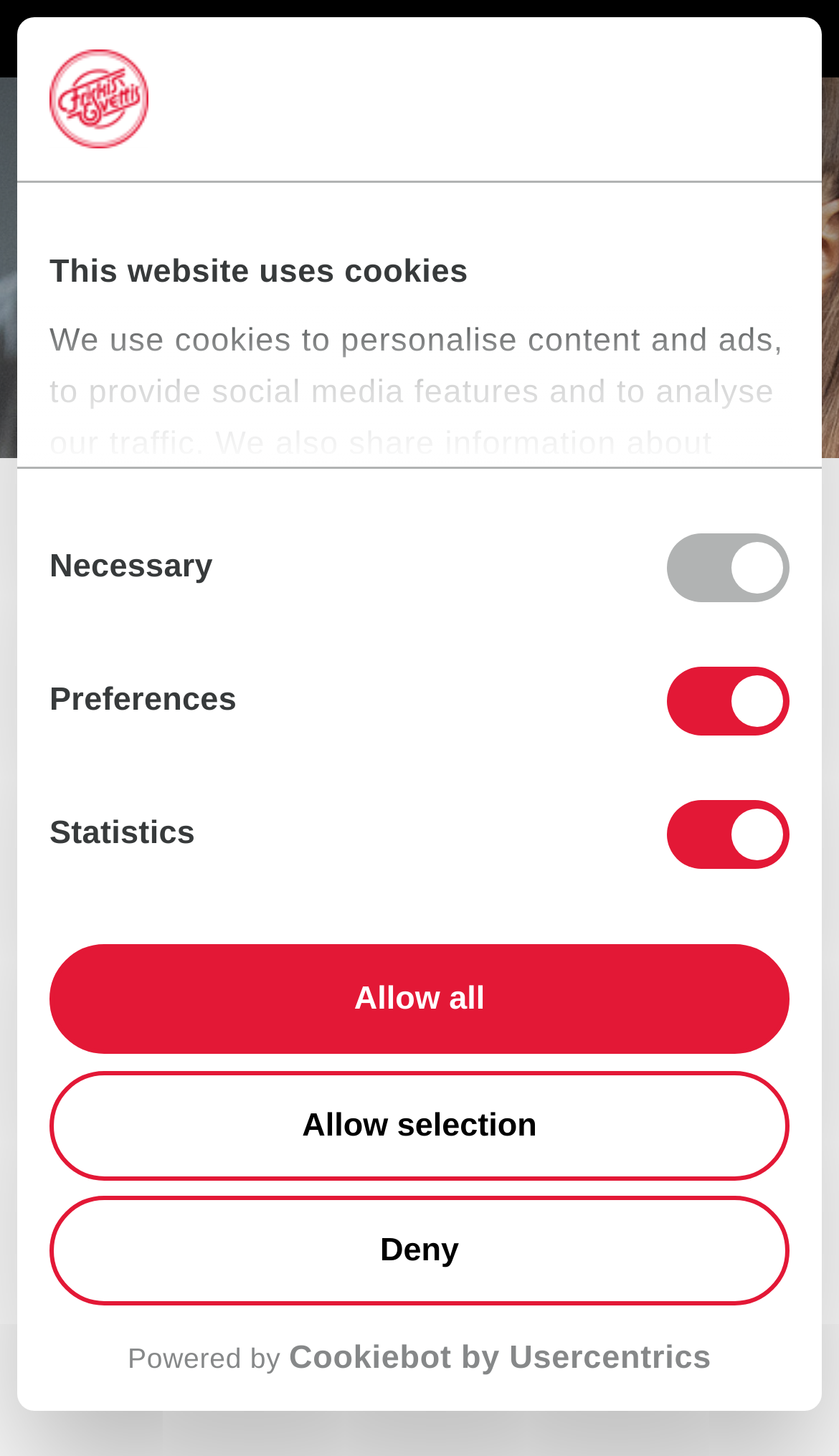Locate the bounding box for the described UI element: "Powered by Cookiebot by Usercentrics". Ensure the coordinates are four float numbers between 0 and 1, formatted as [left, top, right, bottom].

[0.059, 0.919, 0.941, 0.947]